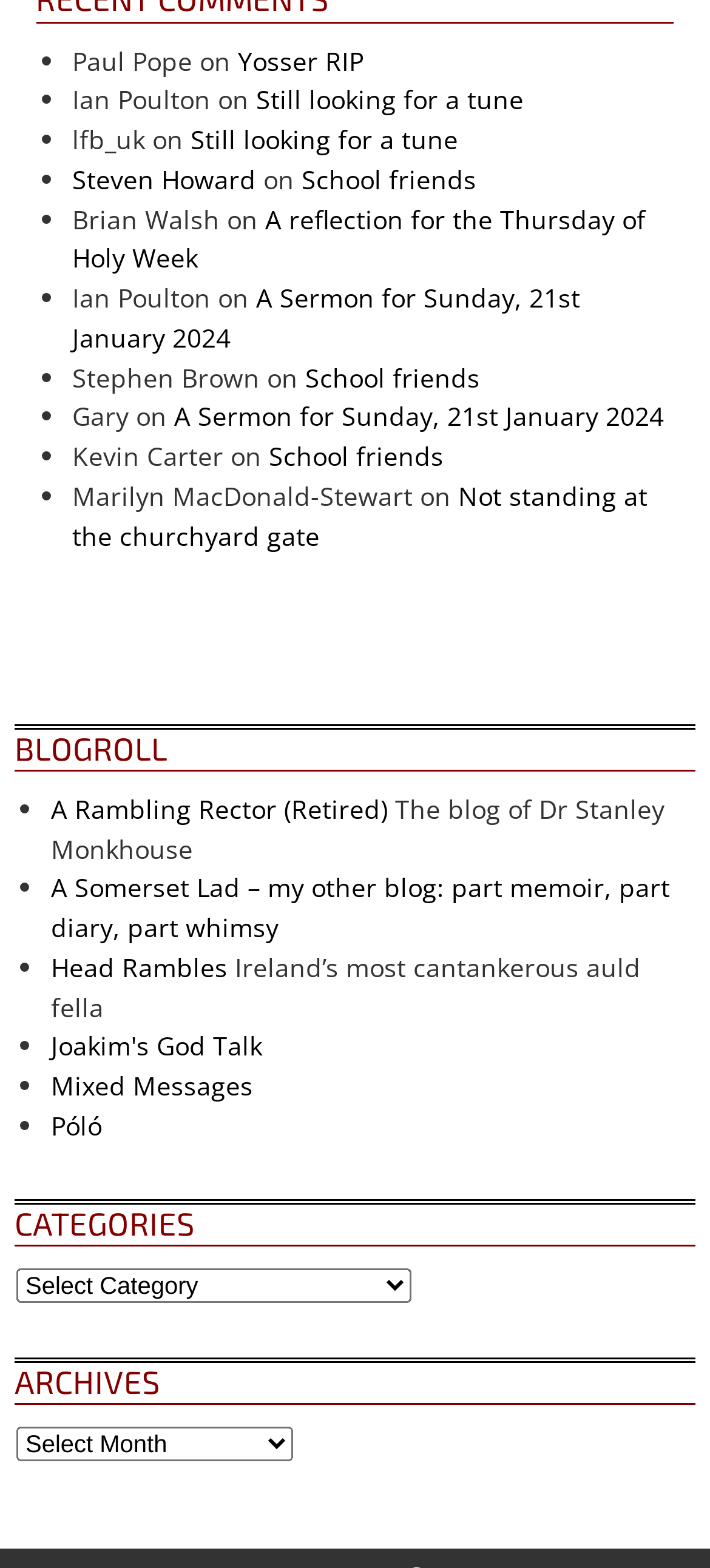Please identify the bounding box coordinates of the element's region that I should click in order to complete the following instruction: "Explore 'School friends'". The bounding box coordinates consist of four float numbers between 0 and 1, i.e., [left, top, right, bottom].

[0.43, 0.229, 0.676, 0.251]